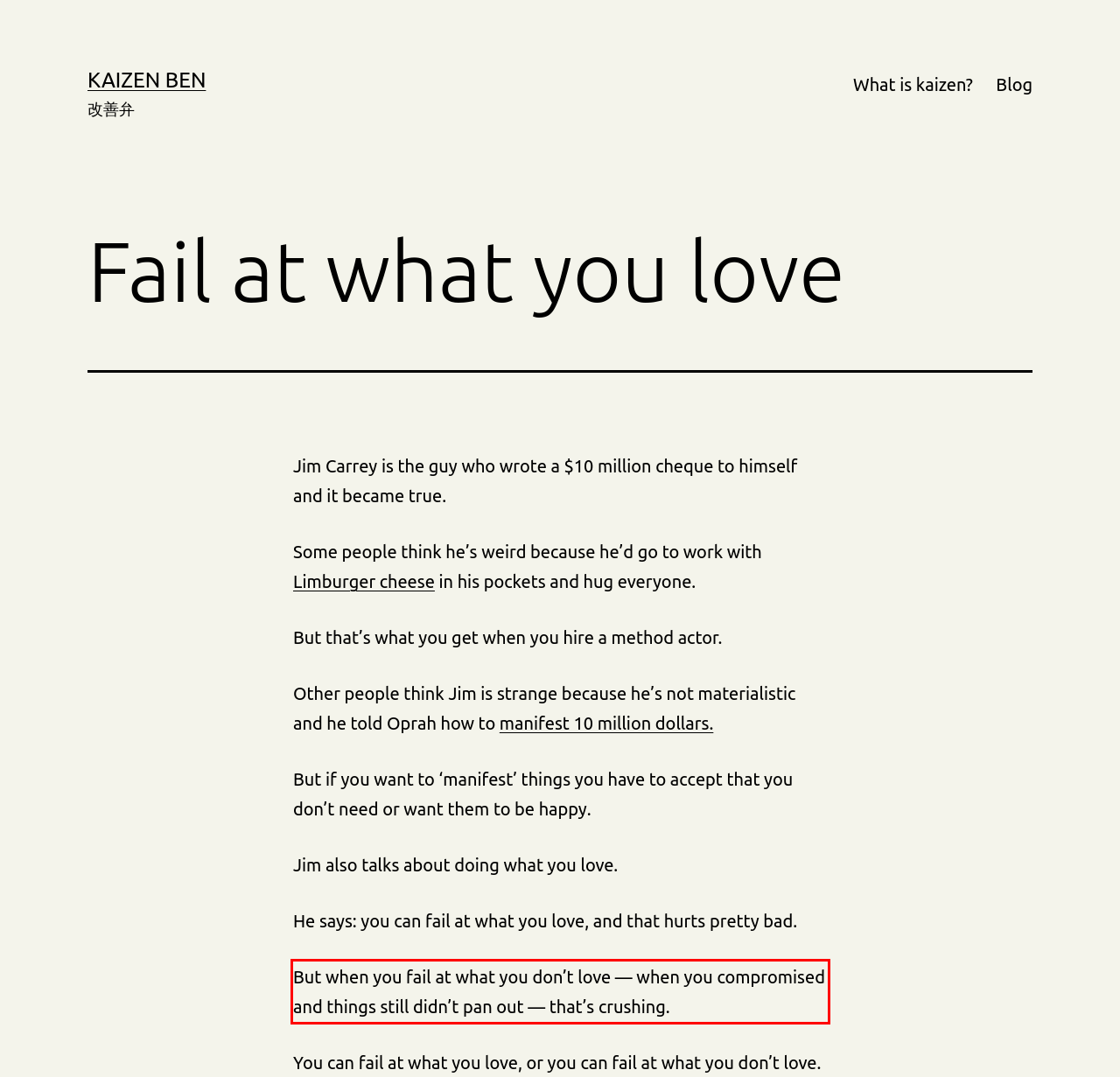You are given a screenshot of a webpage with a UI element highlighted by a red bounding box. Please perform OCR on the text content within this red bounding box.

But when you fail at what you don’t love — when you compromised and things still didn’t pan out — that’s crushing.